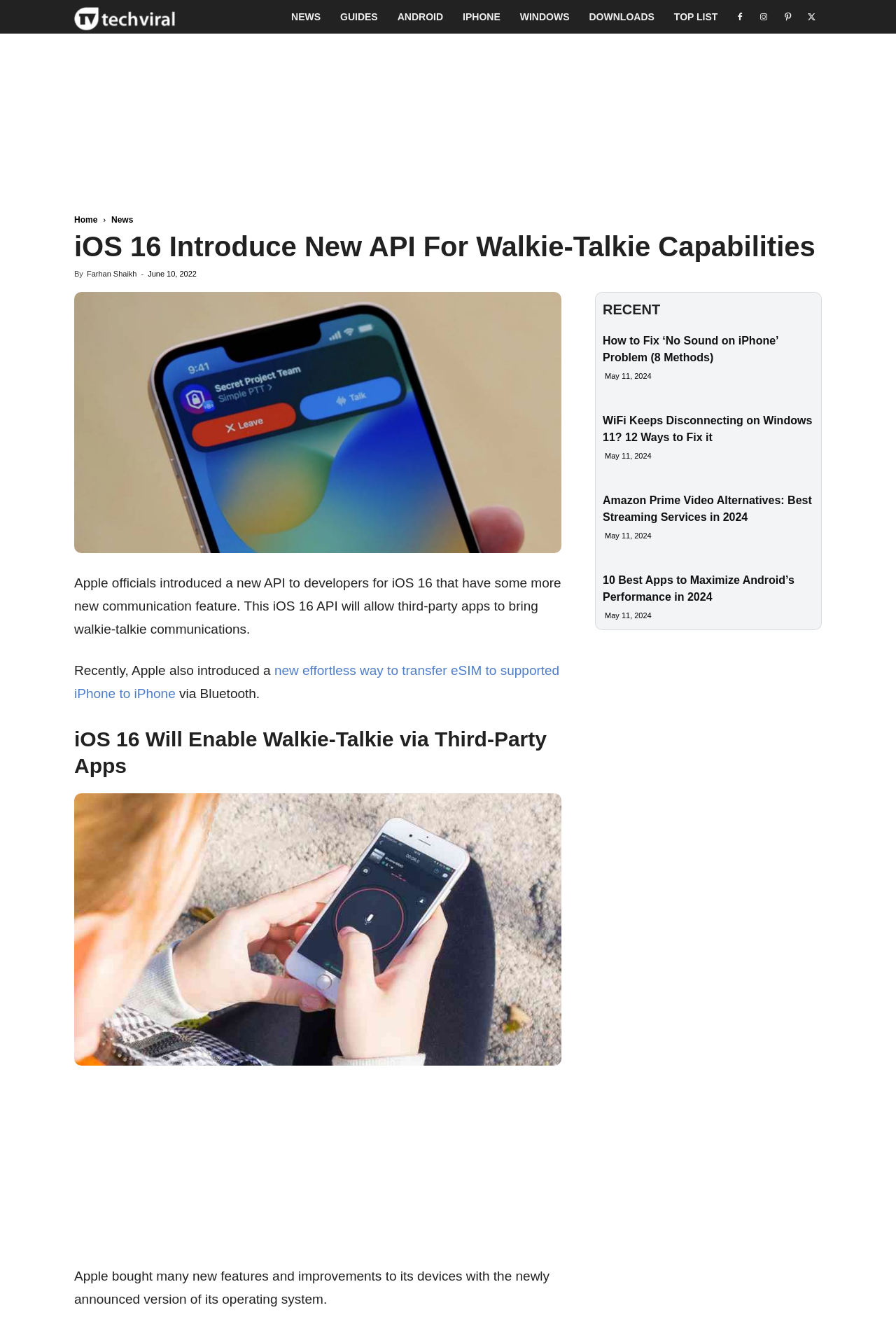Articulate a complete and detailed caption of the webpage elements.

This webpage is about iOS 16 introducing a new API for walkie-talkie capabilities. At the top, there are five icons, each representing a social media platform, aligned horizontally. Below them, there is a navigation menu with links to different sections of the website, including "NEWS", "GUIDES", "ANDROID", "IPHONE", "WINDOWS", and "DOWNLOADS". 

To the left of the navigation menu, there is a logo of "Tech Viral" with a link to the homepage. Below the logo, there is a heading that reads "iOS 16 Introduce New API For Walkie-Talkie Capabilities" followed by the author's name, "Farhan Shaikh", and the date "June 10, 2022". 

The main content of the webpage is divided into two sections. The first section describes the new API, stating that it will allow third-party apps to bring walkie-talkie communications to iOS 16. There is also a mention of Apple introducing a new effortless way to transfer eSIM to supported iPhone to iPhone via Bluetooth. 

The second section is a list of recent news articles, each with a heading, a link, and a date. The articles are about various topics, including fixing iPhone sound problems, WiFi connectivity issues on Windows 11, Amazon Prime Video alternatives, and apps to maximize Android performance.